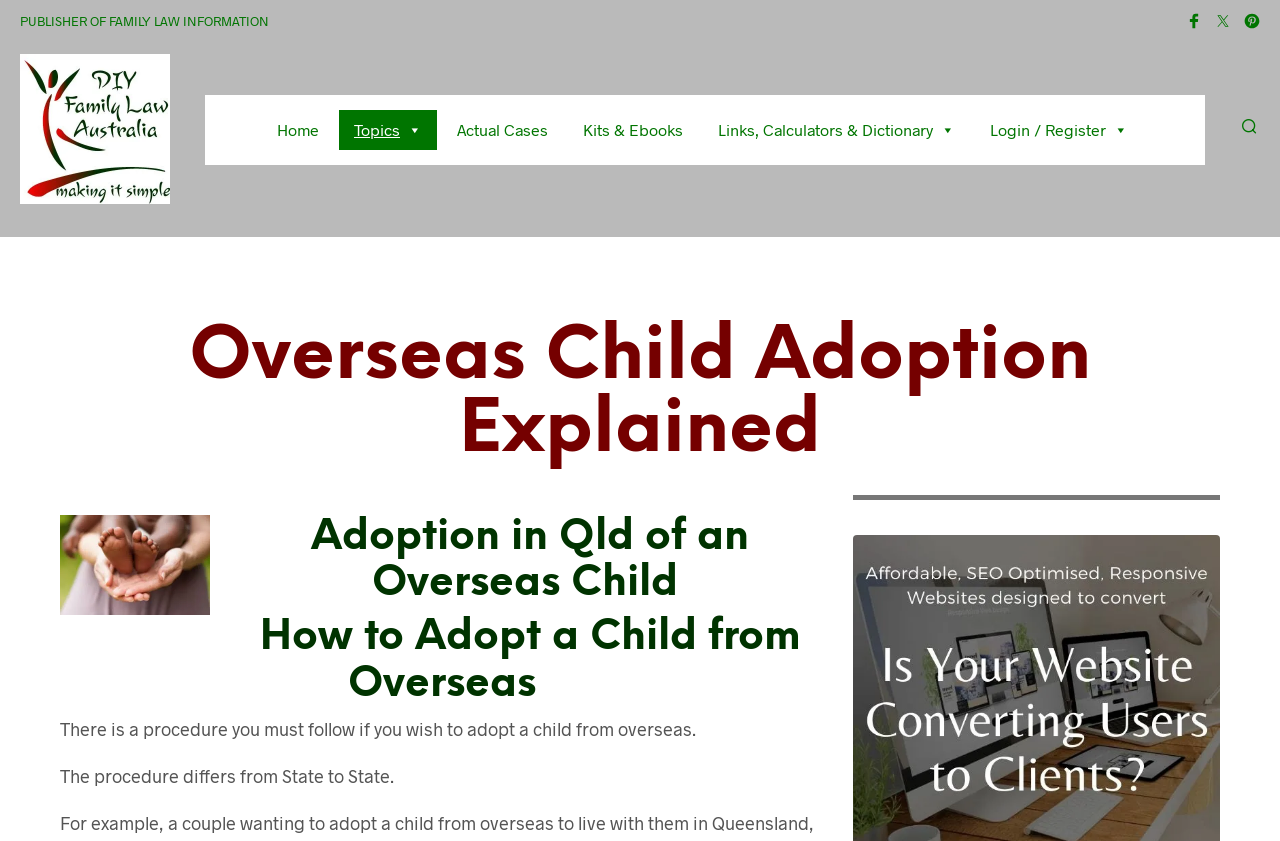Please answer the following question using a single word or phrase: 
What is the purpose of the webpage?

To explain overseas child adoption